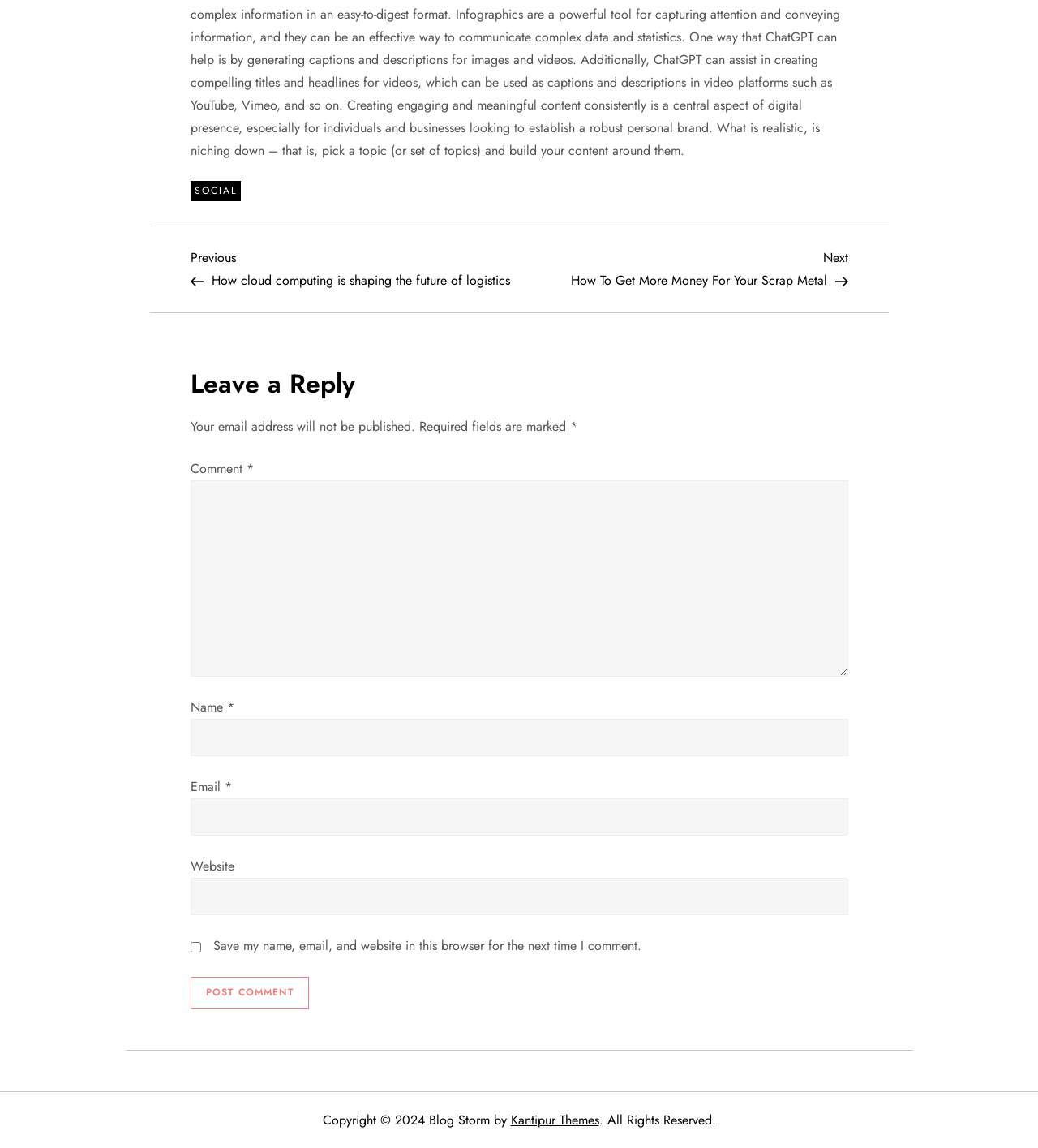Identify the bounding box coordinates for the element that needs to be clicked to fulfill this instruction: "Click on the 'Next Post' link". Provide the coordinates in the format of four float numbers between 0 and 1: [left, top, right, bottom].

[0.5, 0.215, 0.817, 0.252]